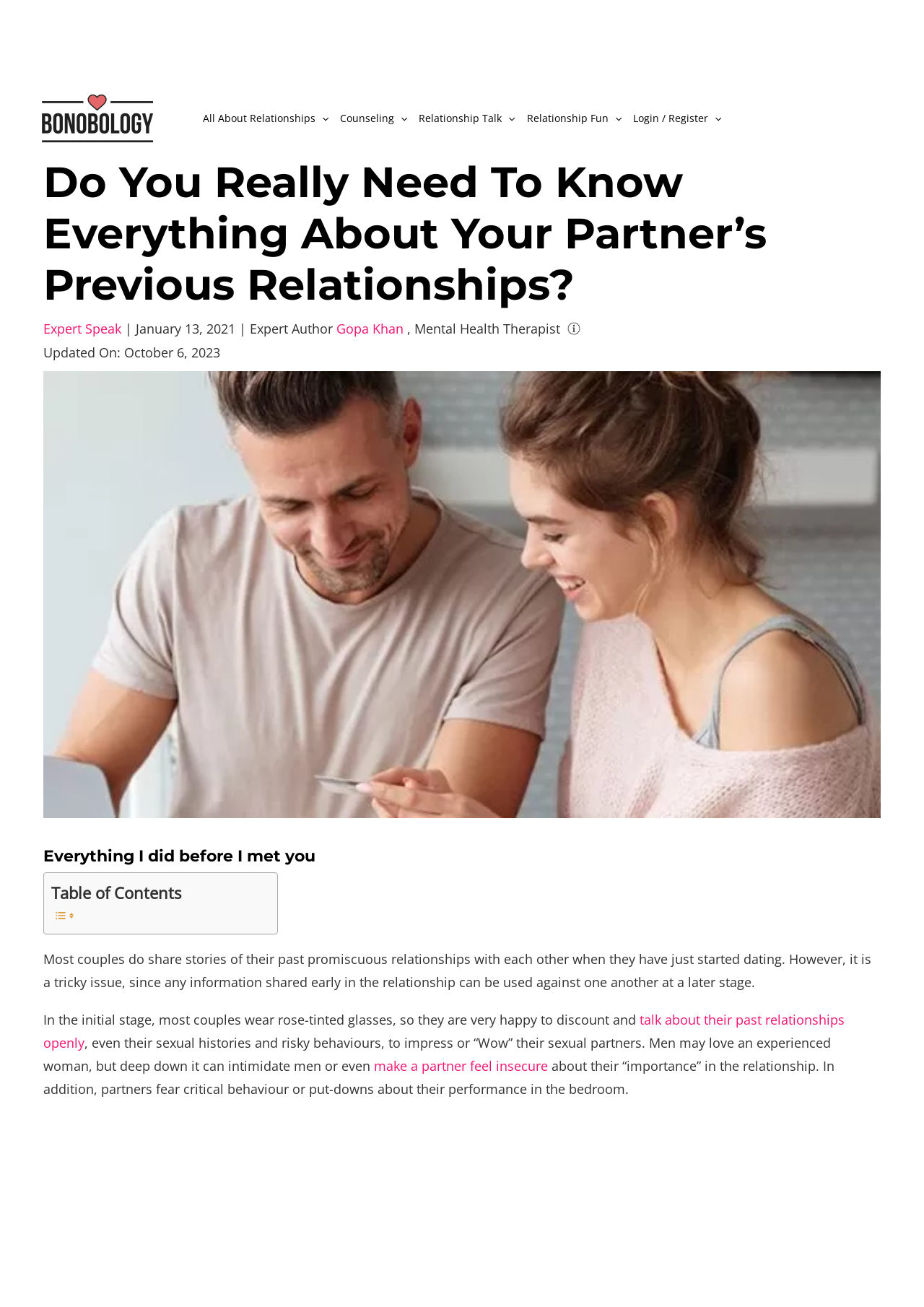Reply to the question with a brief word or phrase: What is the topic of the article?

Previous relationships